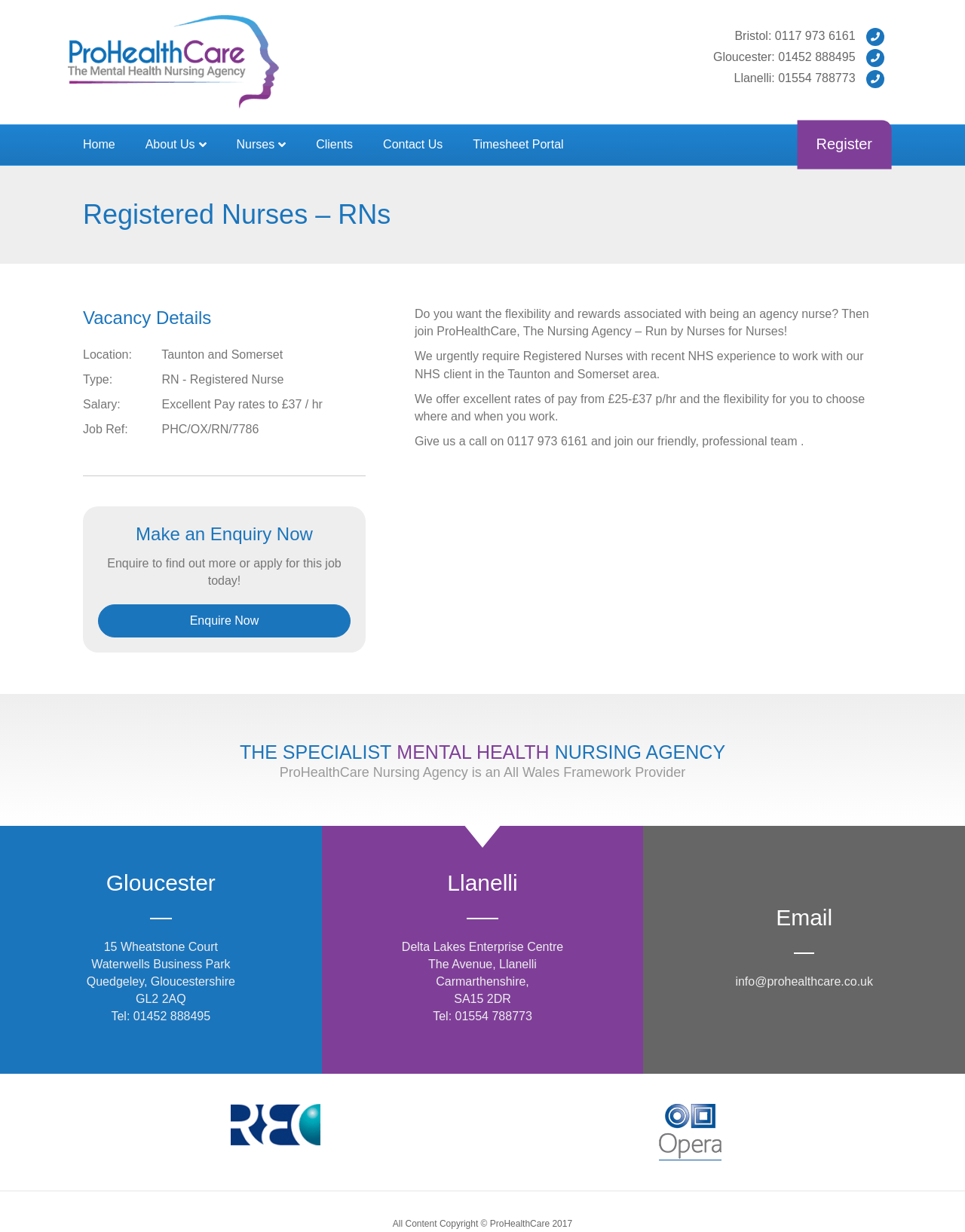Calculate the bounding box coordinates of the UI element given the description: "Home".

[0.07, 0.101, 0.135, 0.133]